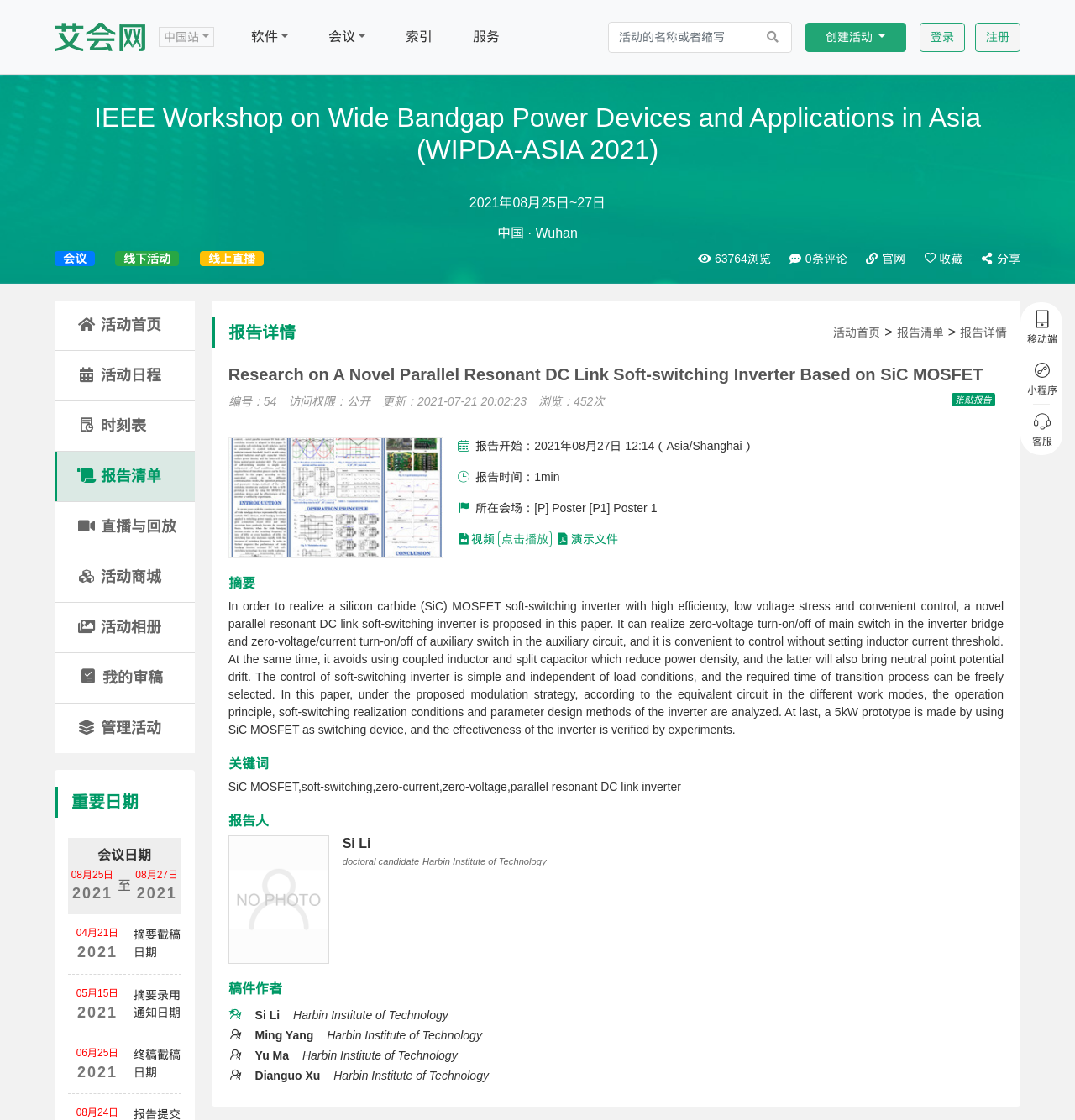Specify the bounding box coordinates of the element's region that should be clicked to achieve the following instruction: "create an activity". The bounding box coordinates consist of four float numbers between 0 and 1, in the format [left, top, right, bottom].

[0.749, 0.02, 0.843, 0.046]